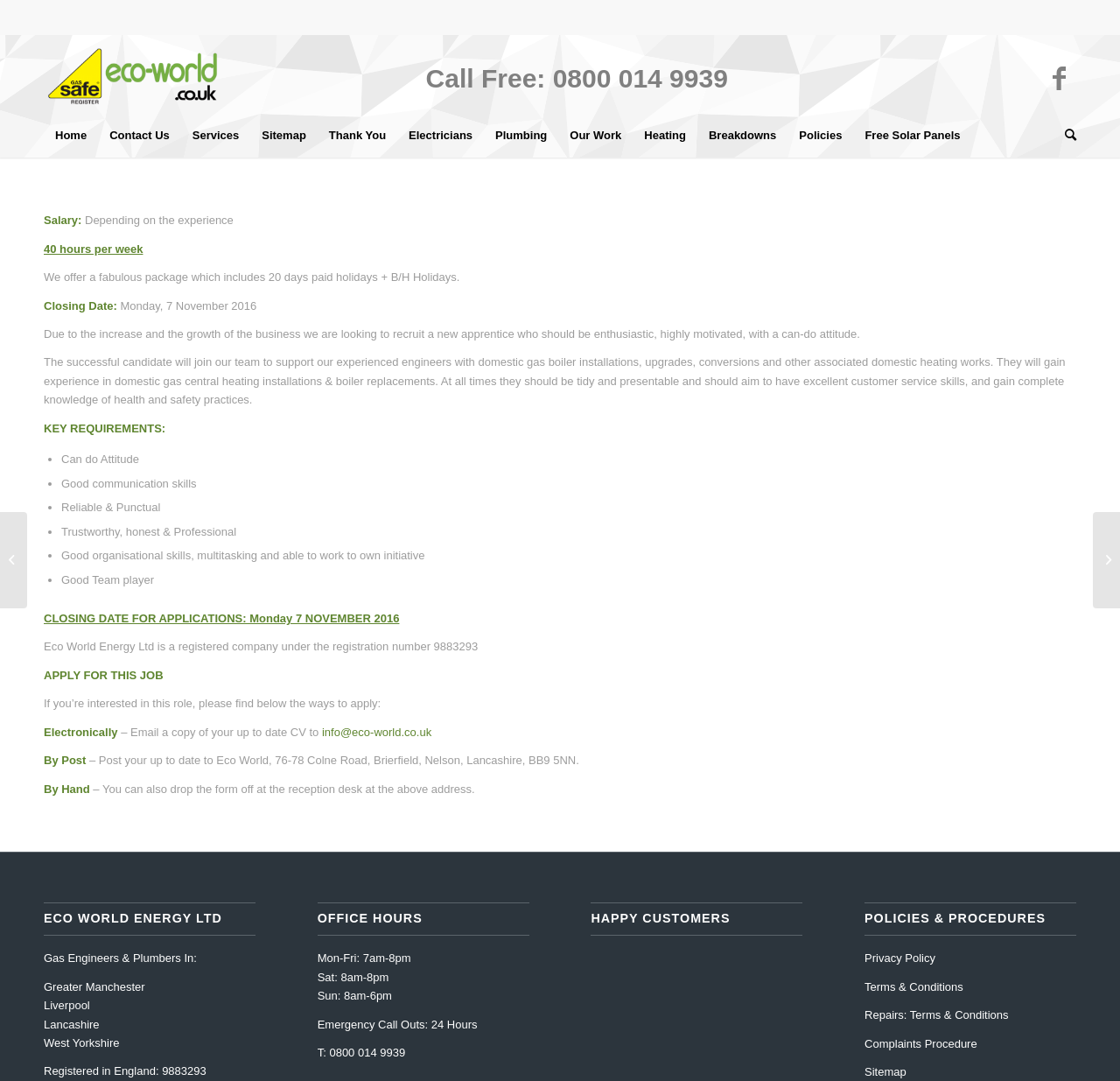Could you specify the bounding box coordinates for the clickable section to complete the following instruction: "Call the phone number"?

[0.38, 0.059, 0.65, 0.086]